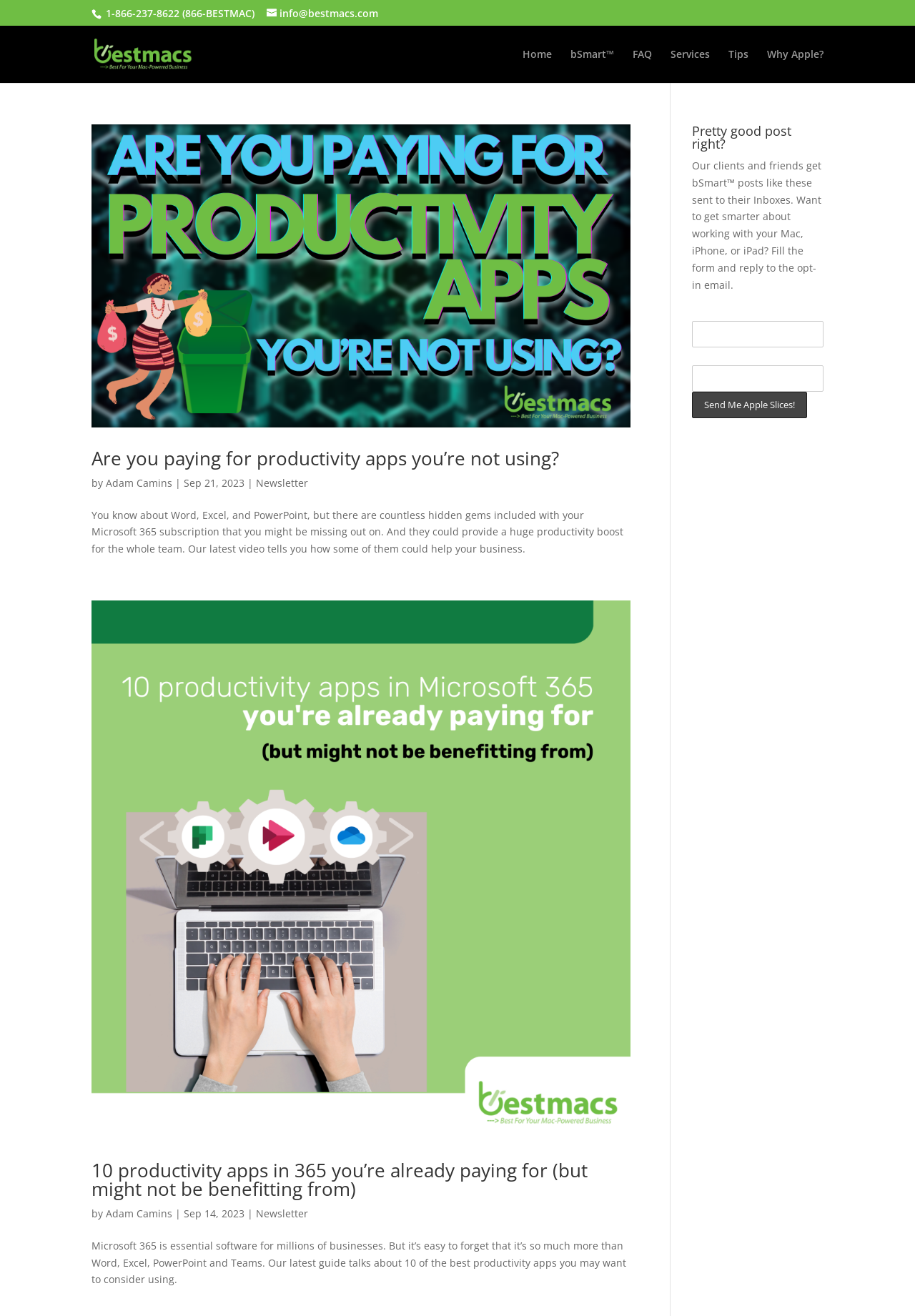Determine the bounding box coordinates of the area to click in order to meet this instruction: "Click the 'bSmart' link".

[0.623, 0.037, 0.671, 0.063]